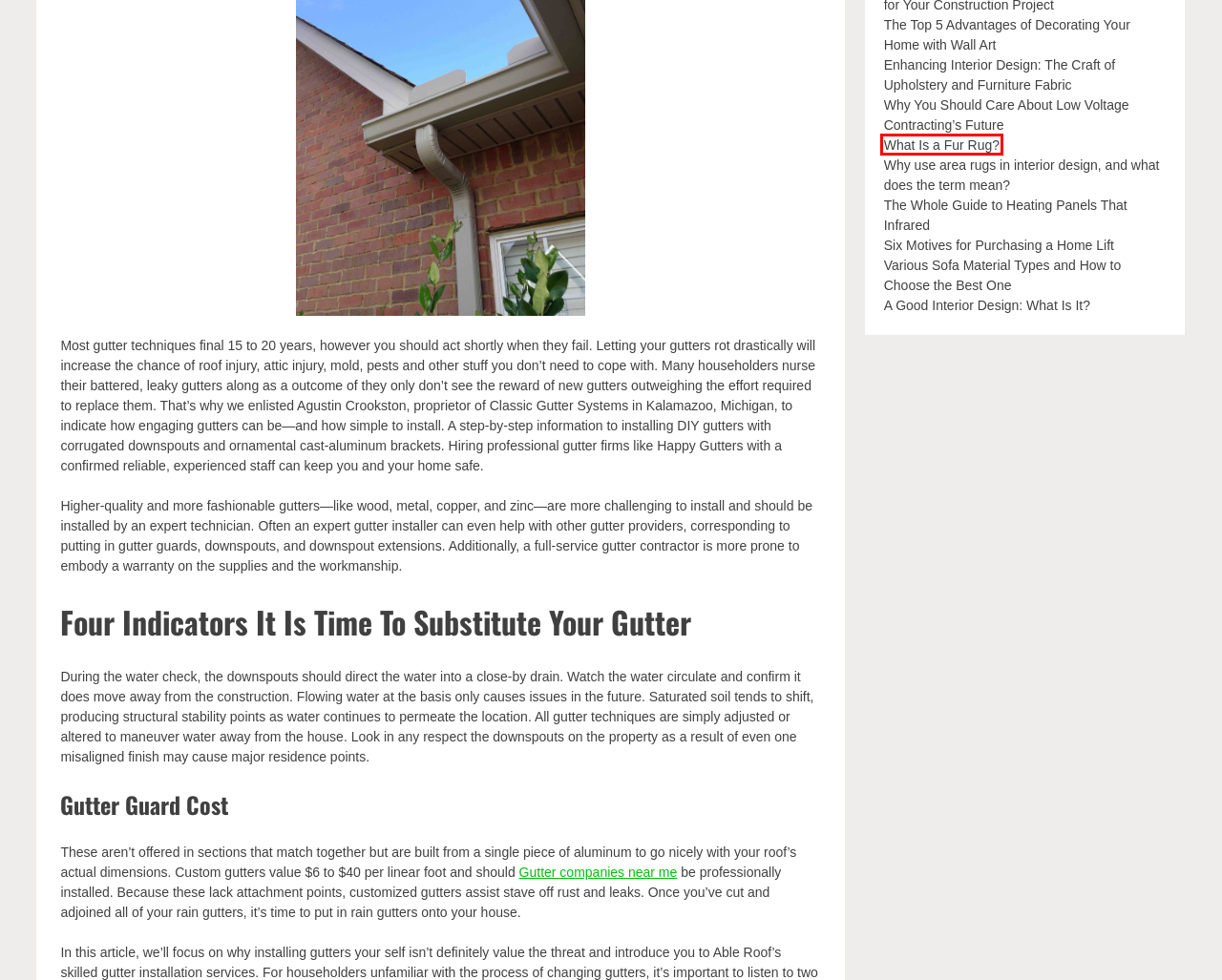You are presented with a screenshot of a webpage that includes a red bounding box around an element. Determine which webpage description best matches the page that results from clicking the element within the red bounding box. Here are the candidates:
A. What Is a Fur Rug? – Display Compass
B. A Good Interior Design: What Is It? – Display Compass
C. The Whole Guide to Heating Panels That Infrared – Display Compass
D. Gutter Installation Companies Milton, Gulf Breeze, Pensacola, Pace
E. Enhancing Interior Design: The Craft of Upholstery and Furniture Fabric – Display Compass
F. Why You Should Care About Low Voltage Contracting’s Future – Display Compass
G. Six Motives for Purchasing a Home Lift – Display Compass
H. Various Sofa Material Types and How to Choose the Best One – Display Compass

A